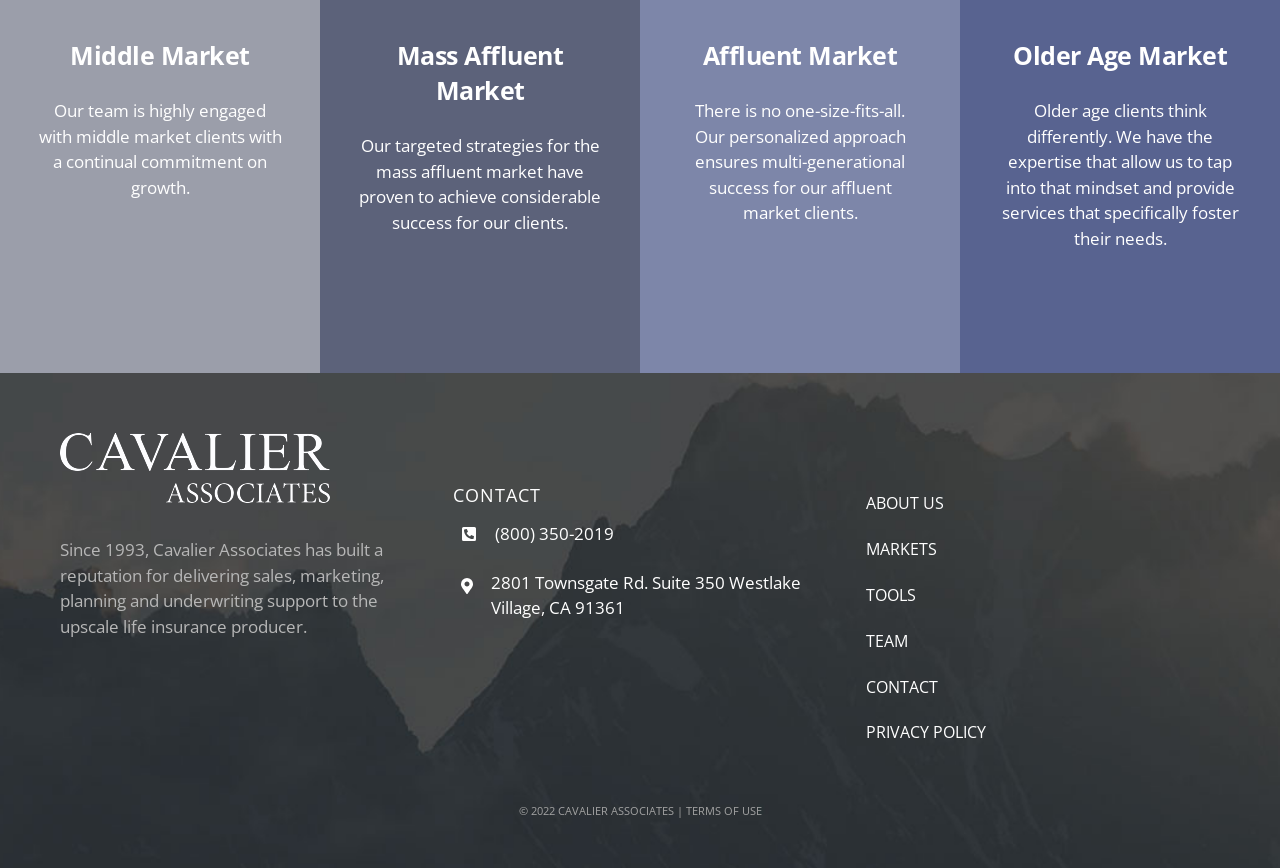Show the bounding box coordinates for the HTML element as described: "Tools".

[0.661, 0.662, 0.864, 0.709]